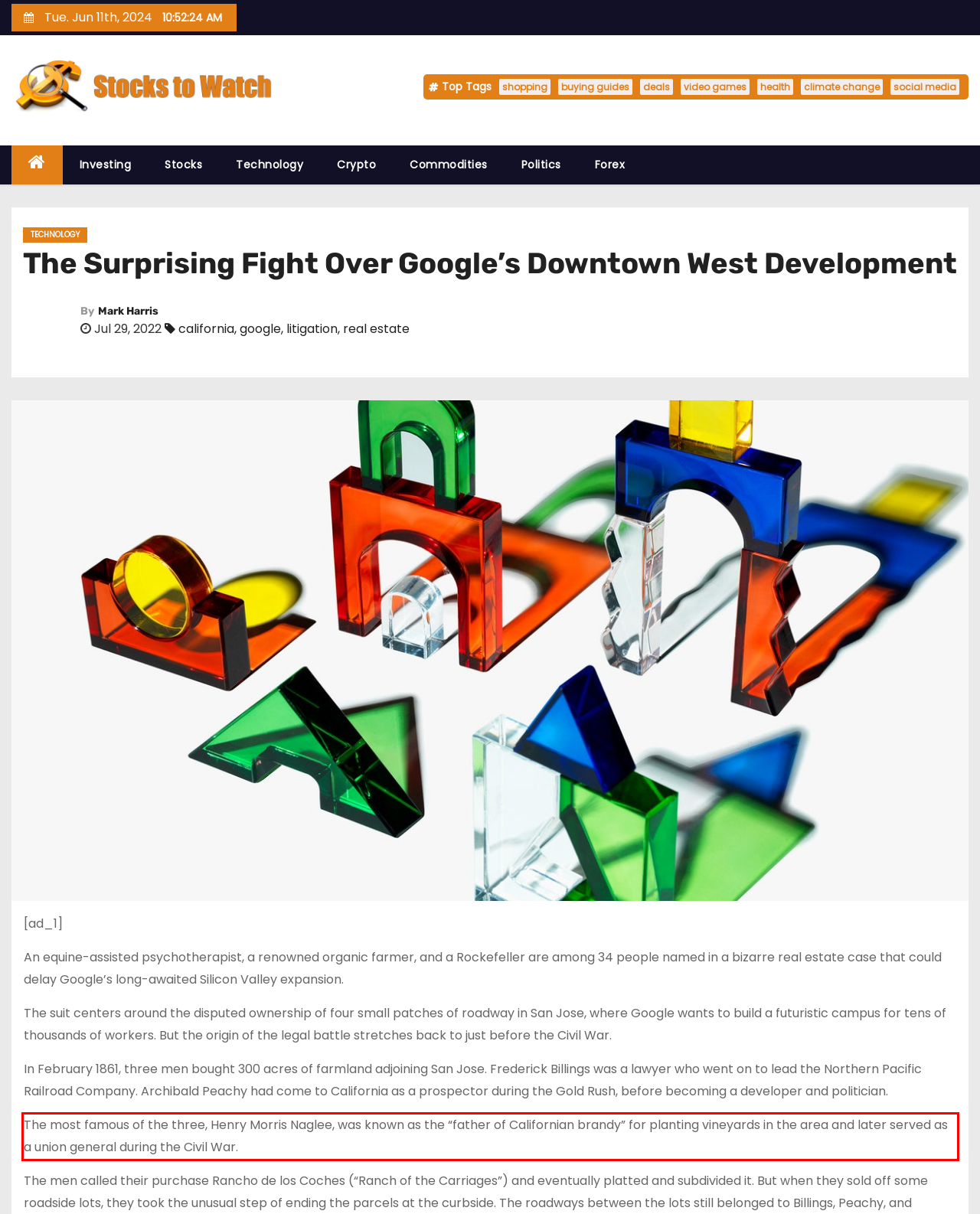You are provided with a screenshot of a webpage that includes a UI element enclosed in a red rectangle. Extract the text content inside this red rectangle.

The most famous of the three, Henry Morris Naglee, was known as the “father of Californian brandy” for planting vineyards in the area and later served as a union general during the Civil War.